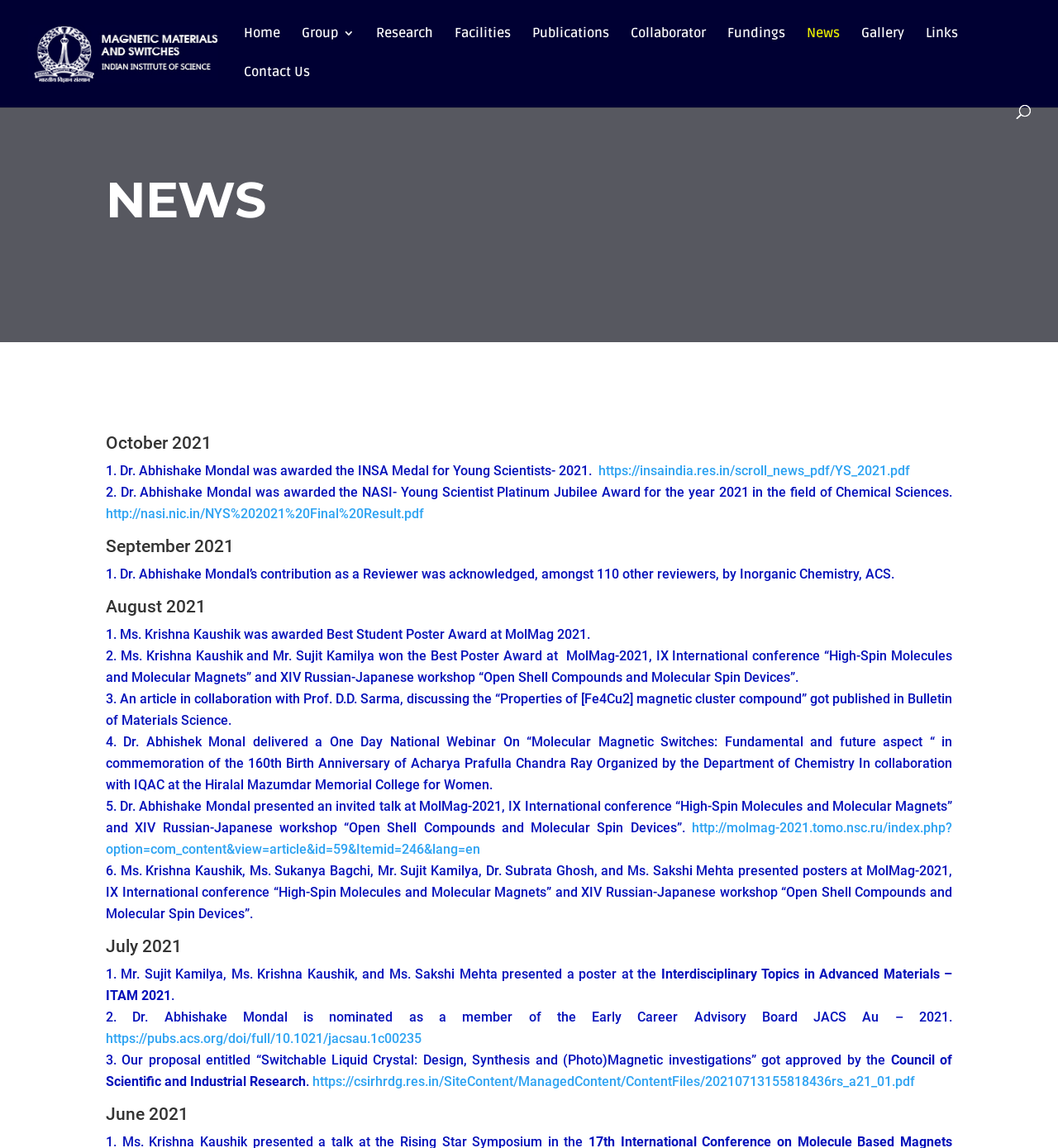Respond to the question below with a single word or phrase: How many links are there in the navigation menu?

11